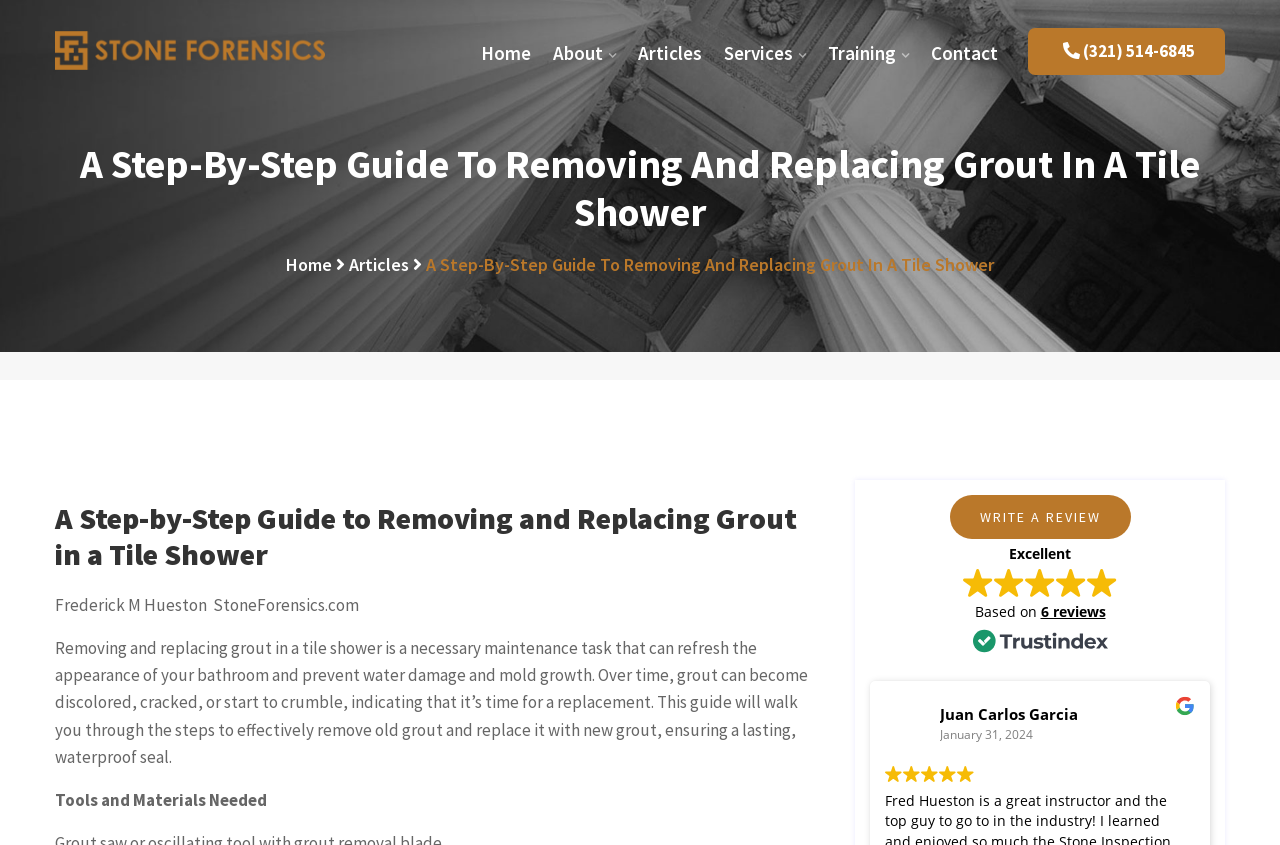Could you find the bounding box coordinates of the clickable area to complete this instruction: "Click the 'Home' link"?

[0.376, 0.045, 0.415, 0.081]